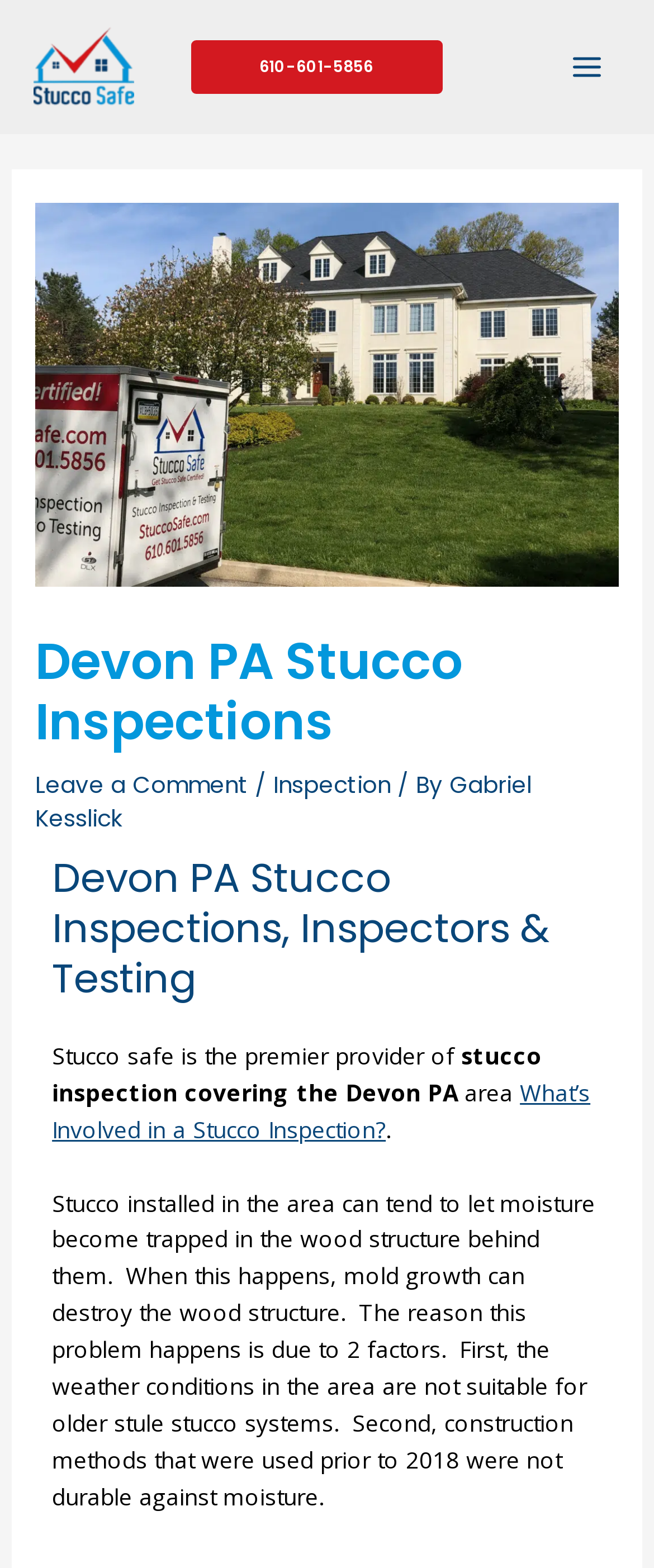Describe the webpage in detail, including text, images, and layout.

The webpage is about Stucco Safe, a local leader in stucco inspections and testing in Devon, PA. At the top left, there is a link "Stucco Safe Stucco Inspection in geo city" accompanied by an image with the same description. Below this, there is a phone number "610-601-5856" displayed as a link. On the top right, a button labeled "Main Menu" is present, which is not expanded.

The main content of the webpage is divided into sections. The first section has a header "Devon PA Stucco Inspections" and a subheading "Stucco Inspection Montgomery County, PA" accompanied by an image. Below this, there are links to "Leave a Comment" and "Inspection" separated by a slash. The author of the content, "Gabriel Kesslick", is also mentioned.

The next section has a heading "Devon PA Stucco Inspections, Inspectors & Testing" followed by a paragraph of text describing Stucco Safe as the premier provider of stucco inspection services in the Devon PA area. The text explains that stucco installed in the area can lead to moisture trapping and mold growth, and that this is due to two factors: unsuitable weather conditions and outdated construction methods.

There is a link to "What’s Involved in a Stucco Inspection?" and a period at the end of the paragraph. The webpage has a total of 5 images, 7 links, and 7 blocks of static text.